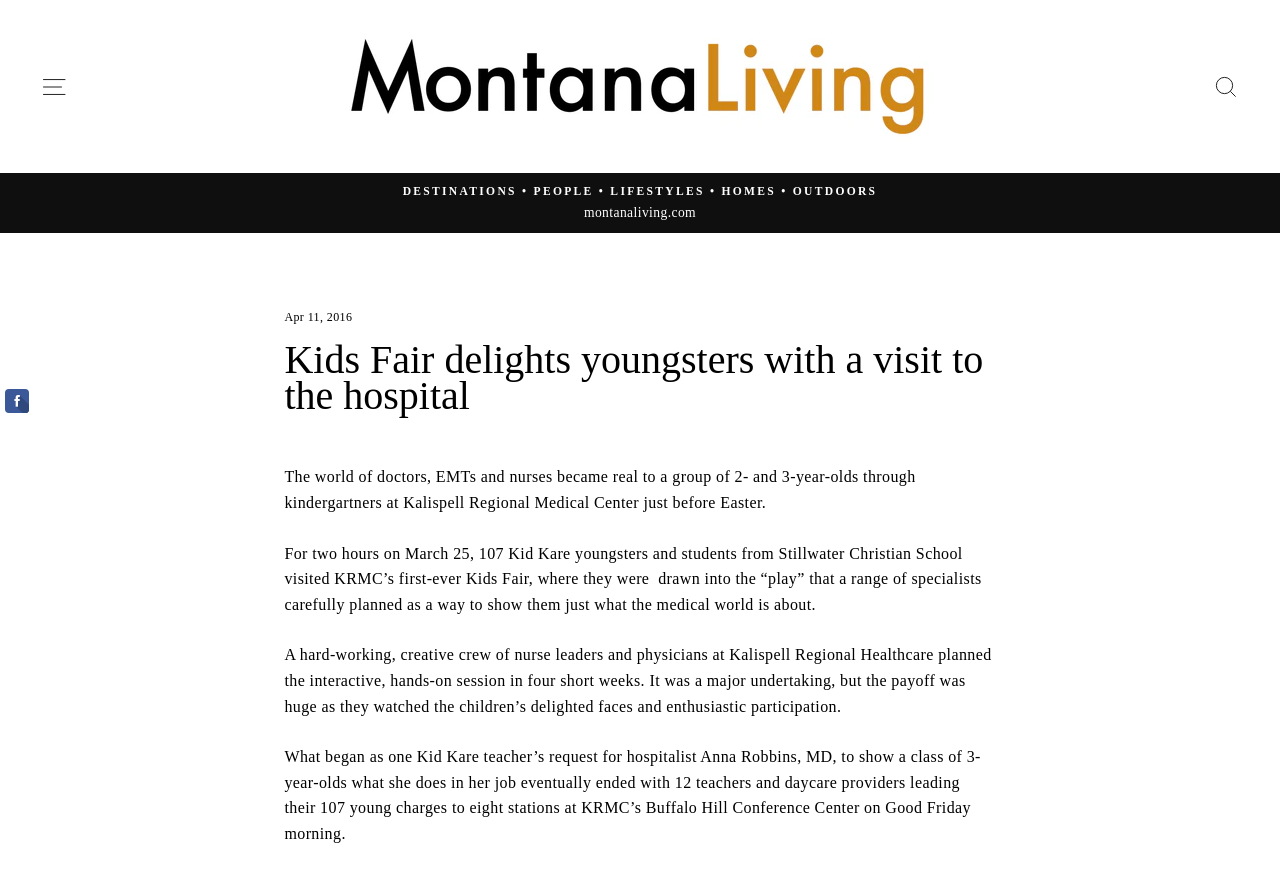Give the bounding box coordinates for the element described as: "alt="Montana Living"".

[0.27, 0.034, 0.73, 0.164]